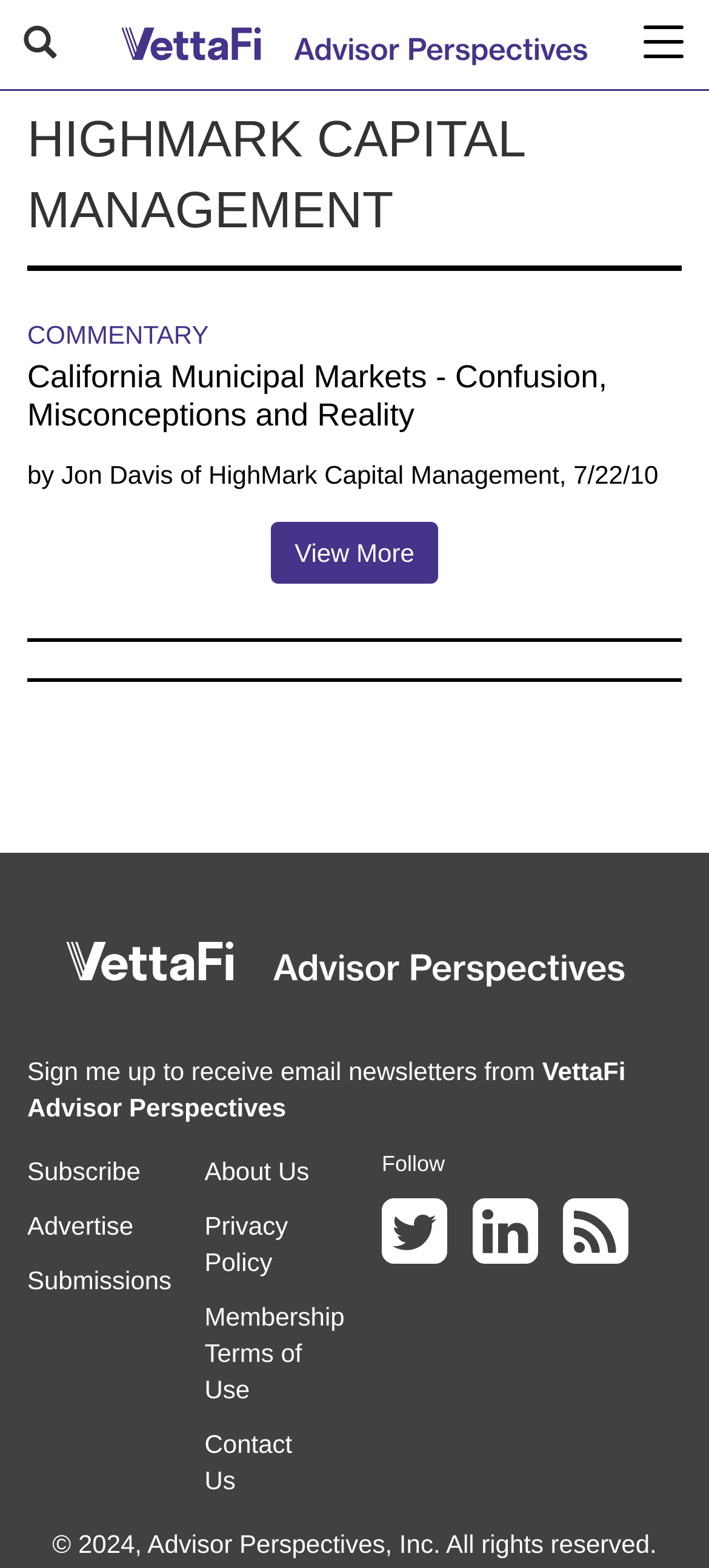Answer the question with a brief word or phrase:
What is the purpose of the 'Subscribe' button?

To receive email newsletters